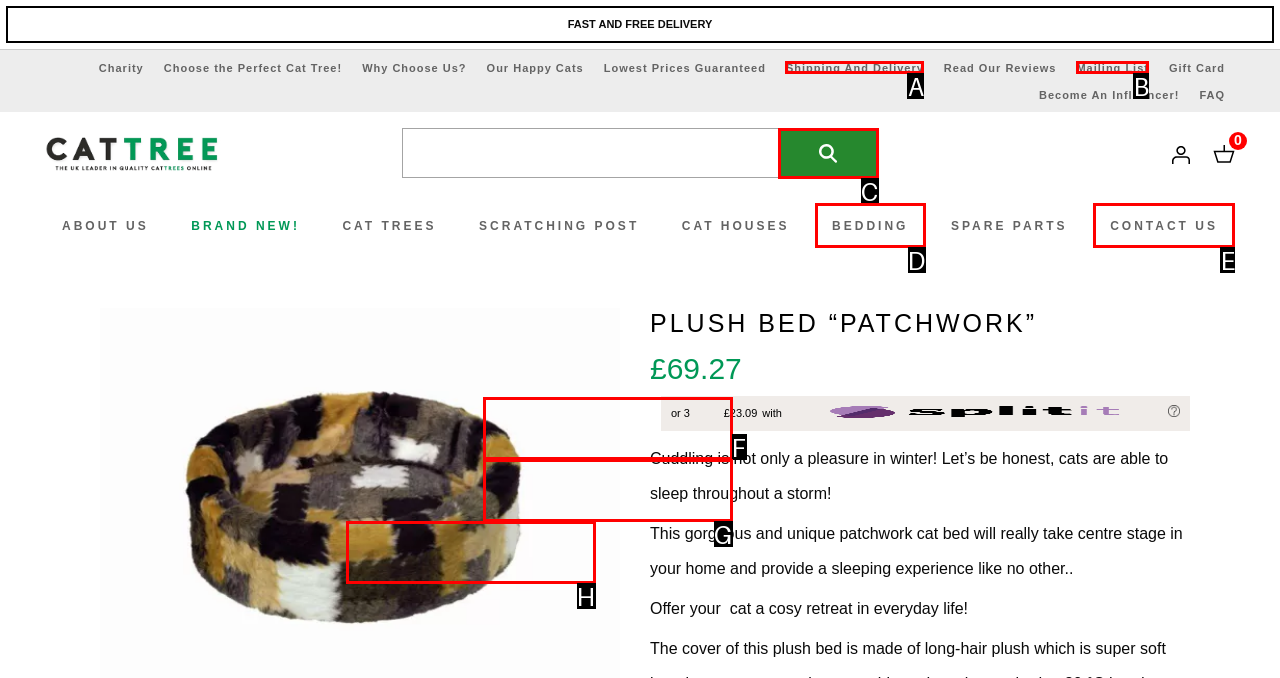From the given choices, indicate the option that best matches: value="Search"
State the letter of the chosen option directly.

C